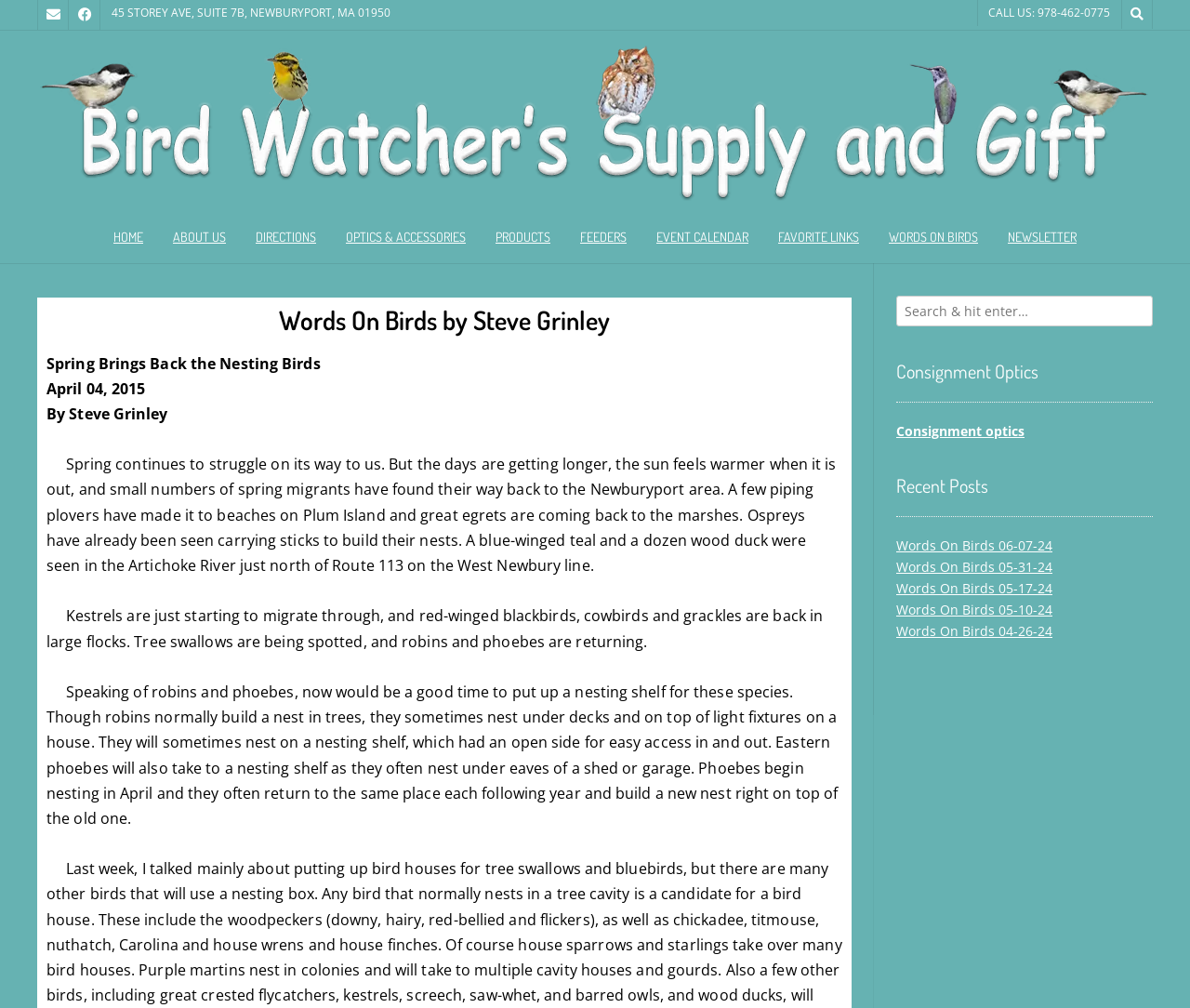What is the category of the link 'Consignment optics'?
Please answer the question with as much detail and depth as you can.

I found the category of the link by looking at the link element with the bounding box coordinates [0.278, 0.214, 0.404, 0.261] which contains the category 'OPTICS & ACCESSORIES' and then matched it with the link element with the bounding box coordinates [0.753, 0.418, 0.861, 0.436] which contains the link 'Consignment optics'.